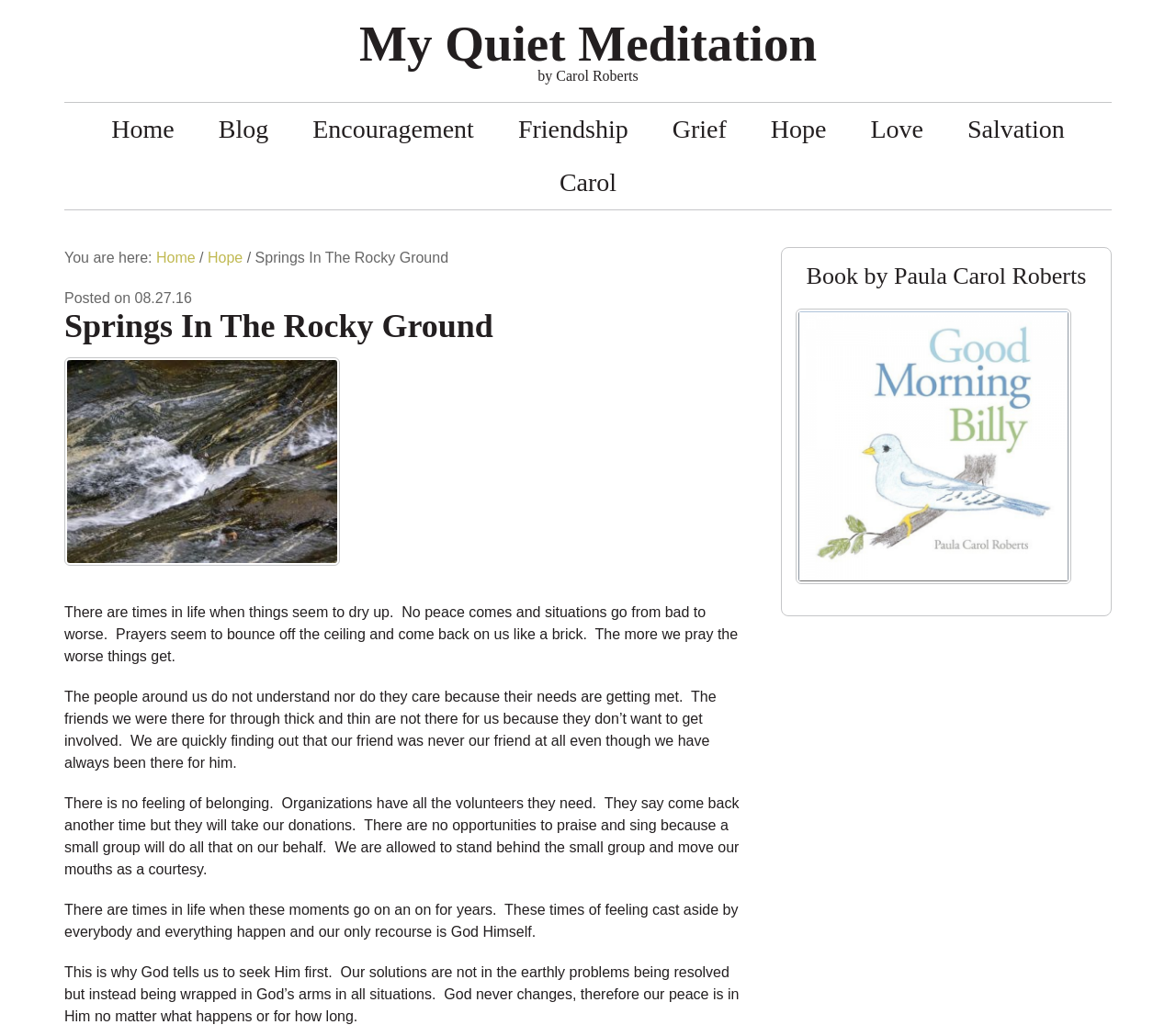What is the feeling described in the article?
Please provide a comprehensive answer based on the details in the screenshot.

The article describes a feeling of not belonging, which is mentioned in the text 'There is no feeling of belonging'.